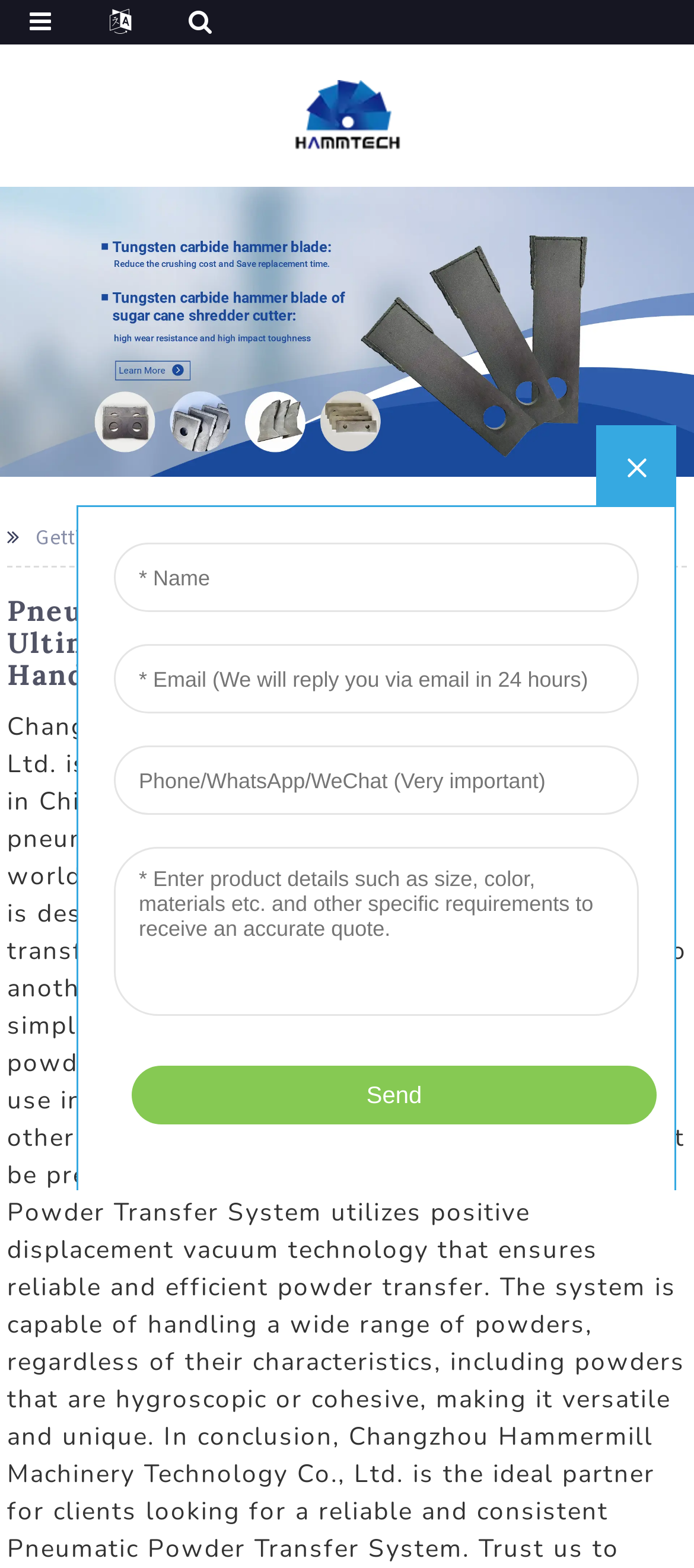What is the main product offered by this website?
Using the image as a reference, answer with just one word or a short phrase.

Pneumatic Powder Transfer System